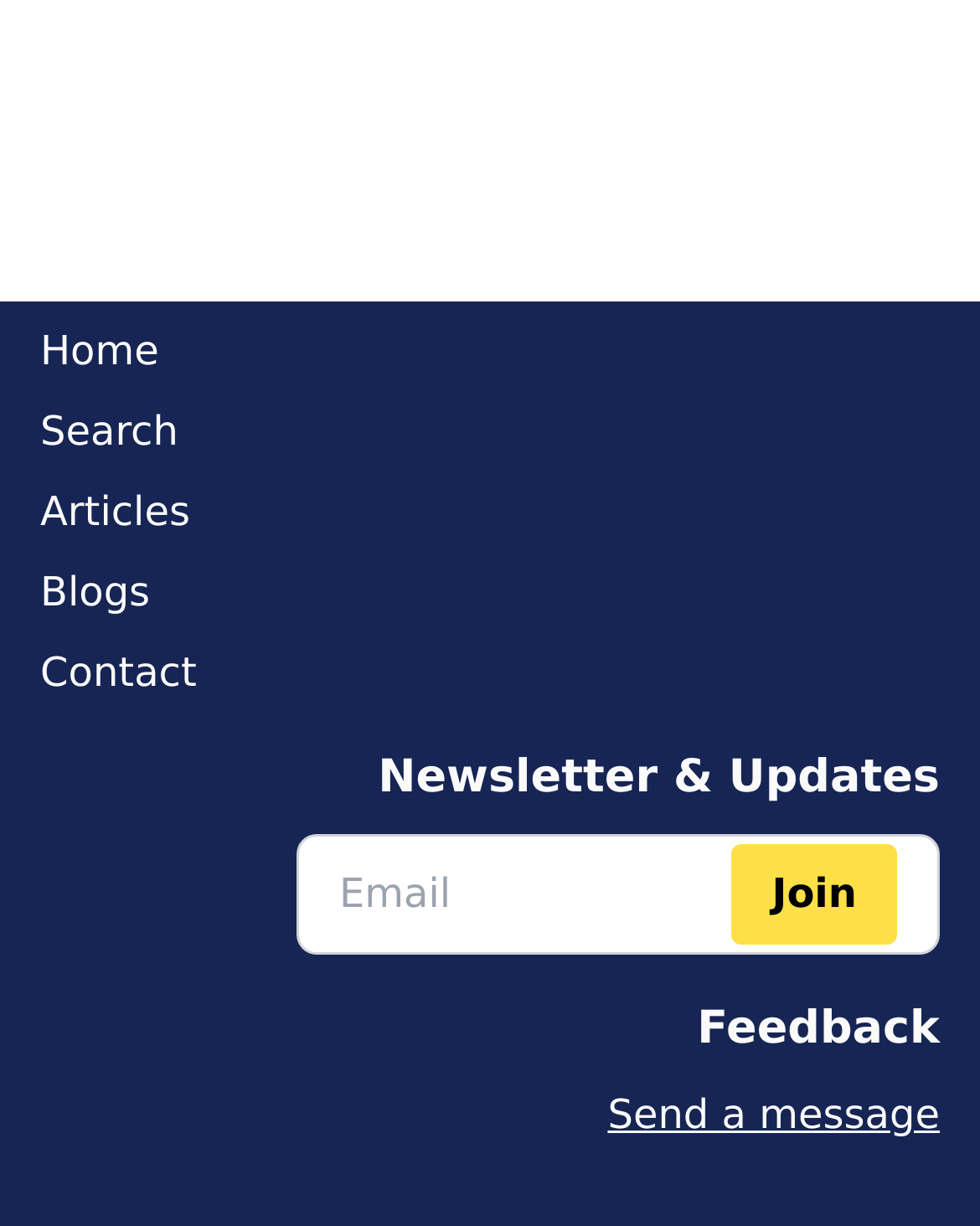Could you specify the bounding box coordinates for the clickable section to complete the following instruction: "Click on Home"?

[0.041, 0.262, 0.201, 0.311]